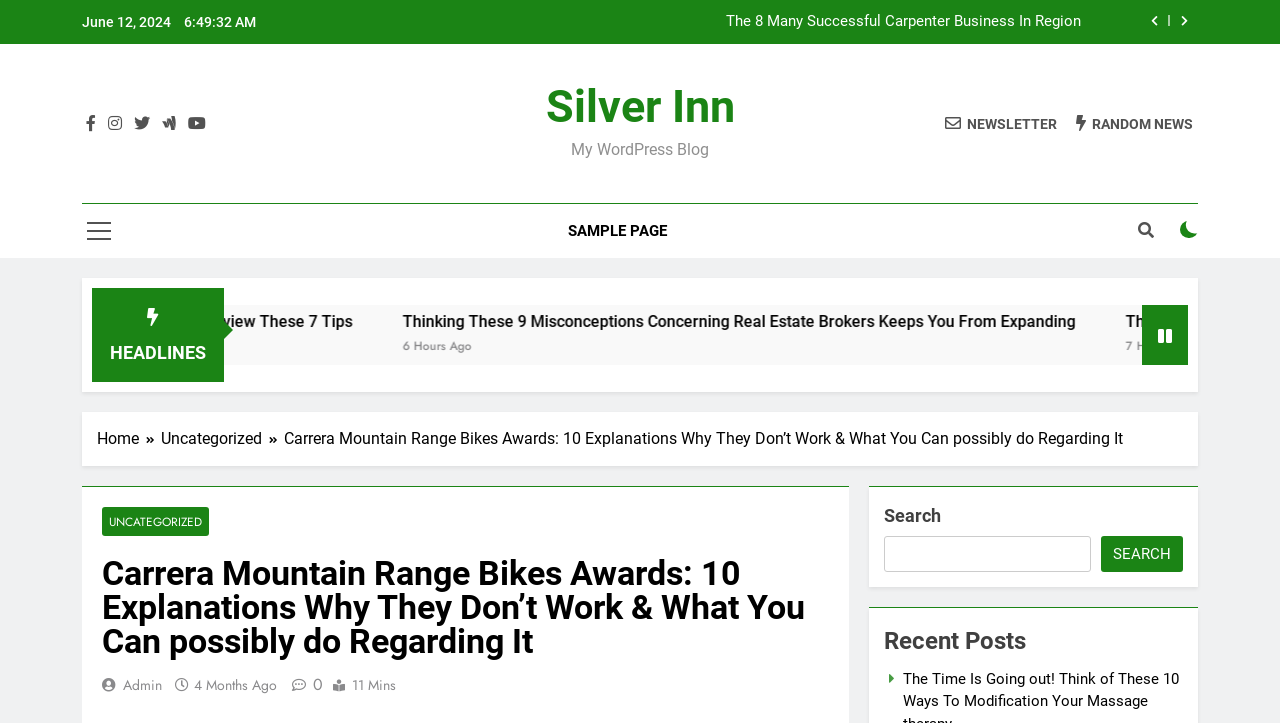What is the date of the current post?
Examine the webpage screenshot and provide an in-depth answer to the question.

The date of the current post can be found at the top of the webpage, where it says 'June 12, 2024' in a static text element.